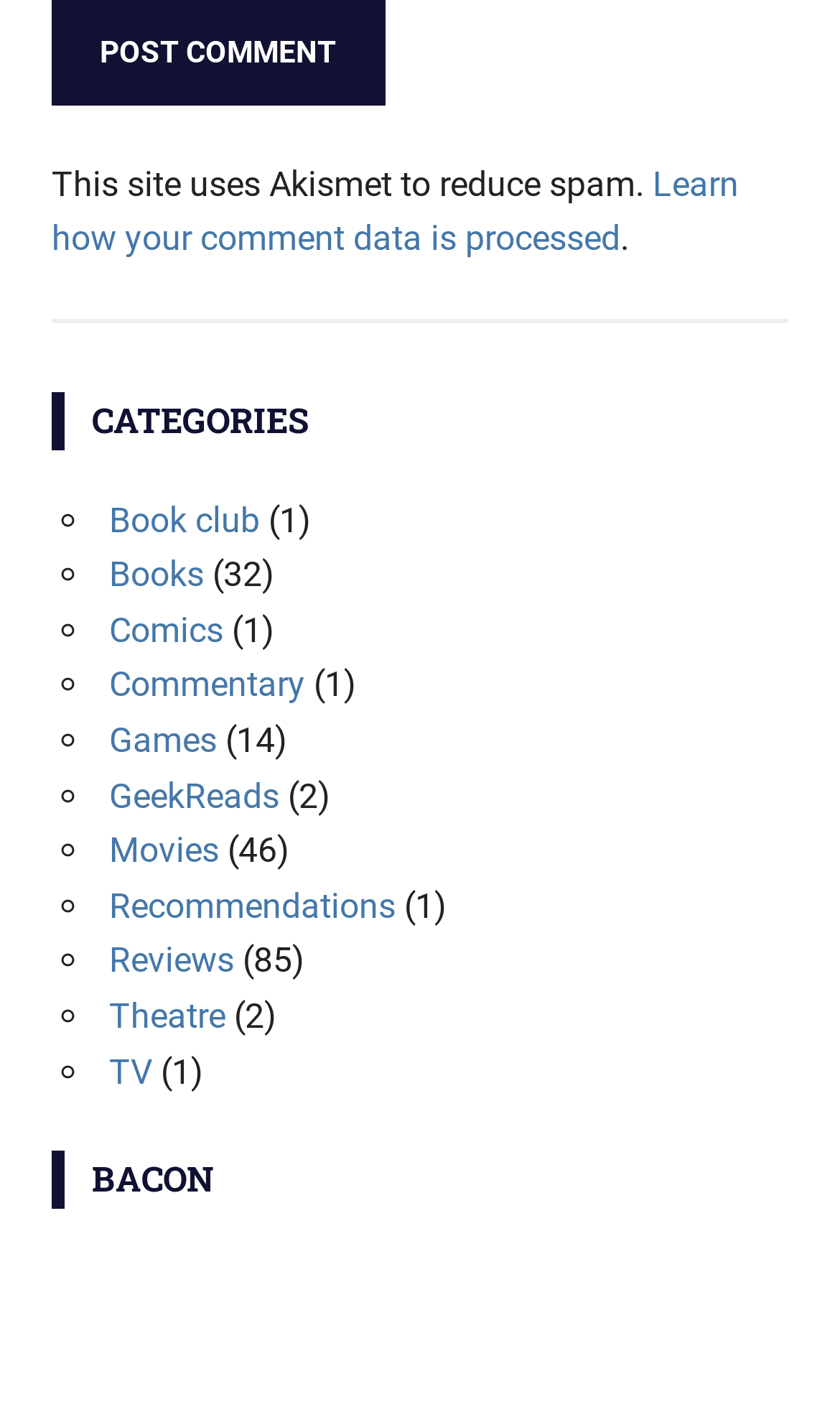Highlight the bounding box coordinates of the element you need to click to perform the following instruction: "Click on the 'Reviews' link."

[0.13, 0.668, 0.279, 0.697]